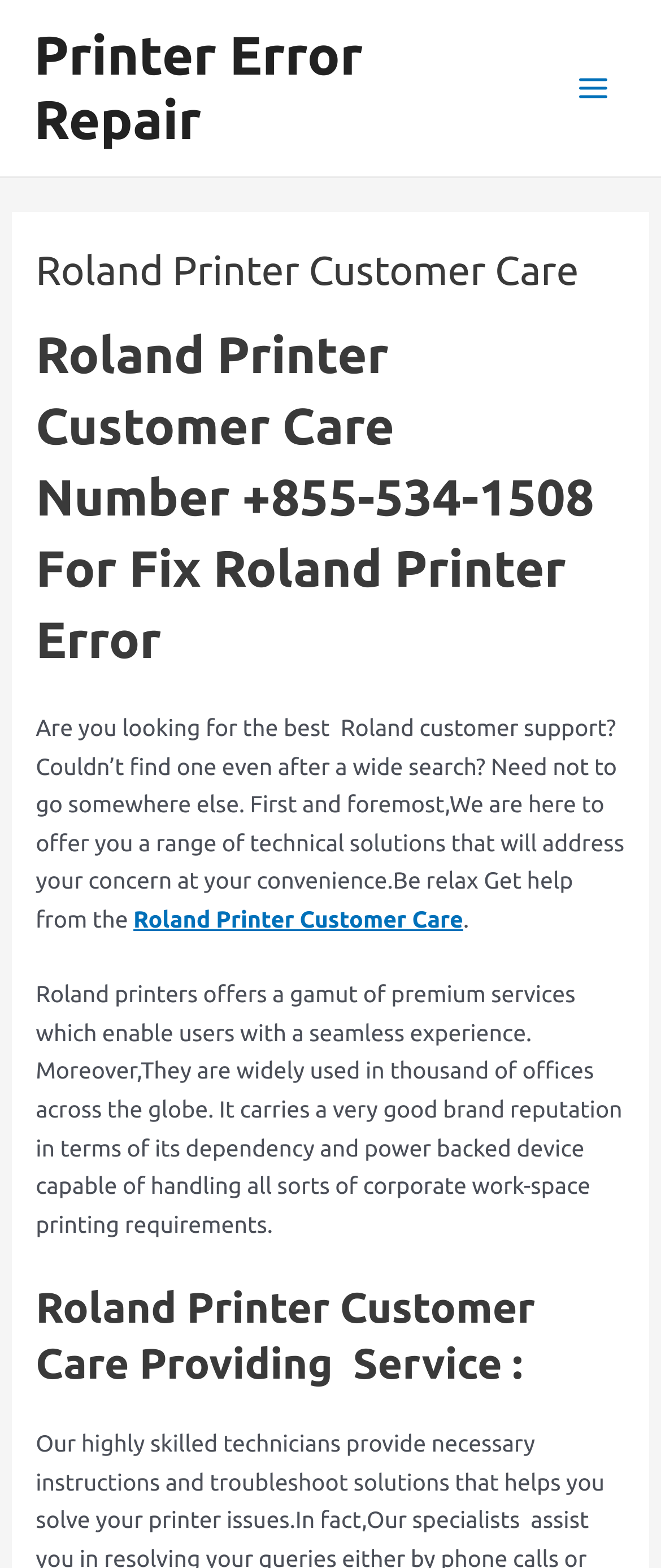What is the purpose of the Roland Printer Customer Care?
Answer the question with a thorough and detailed explanation.

According to the webpage, the purpose of the Roland Printer Customer Care is to offer a range of technical solutions that will address the user's concern at their convenience. This is mentioned in the static text section of the webpage.